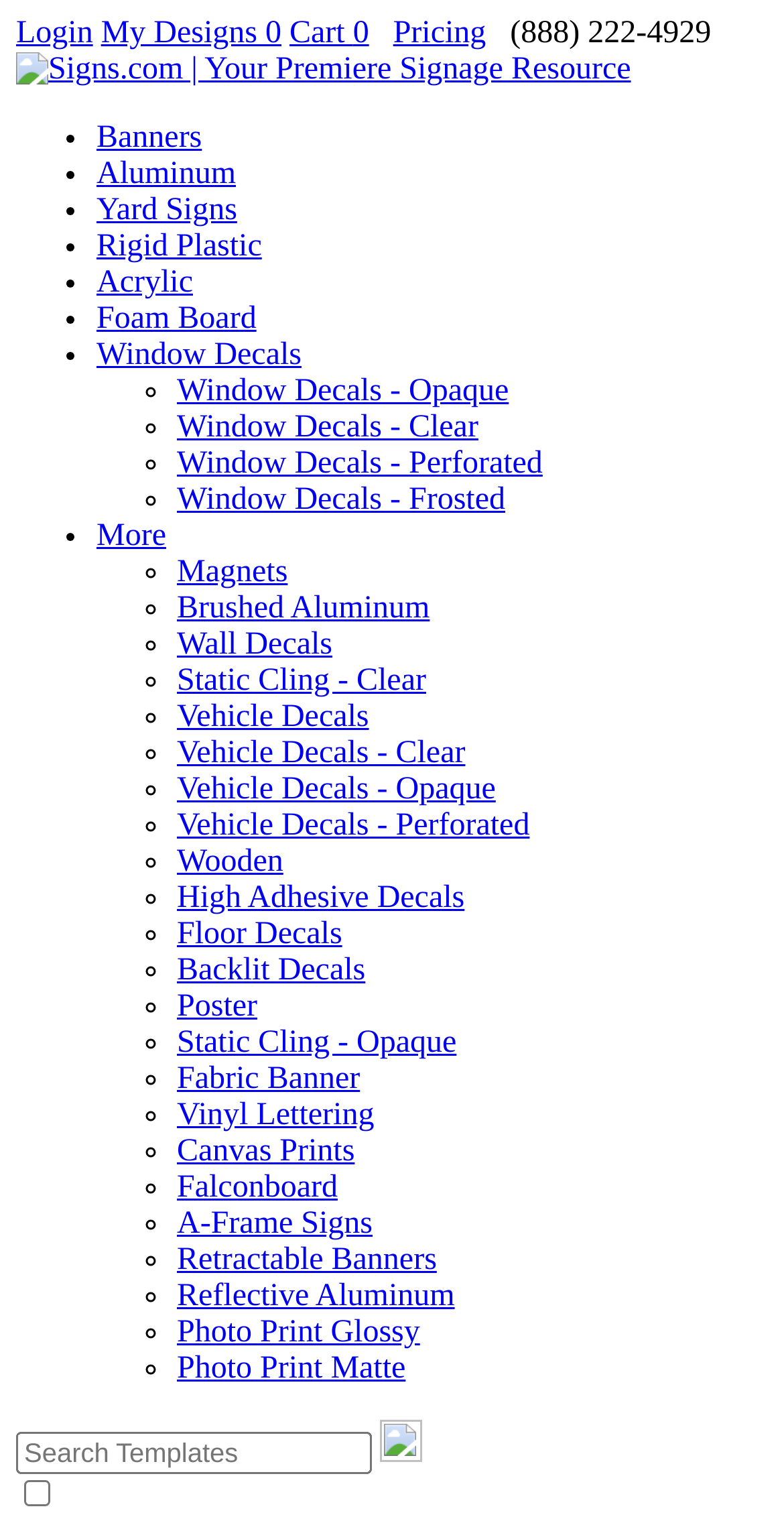How many types of window decals are listed?
Based on the image, provide a one-word or brief-phrase response.

5